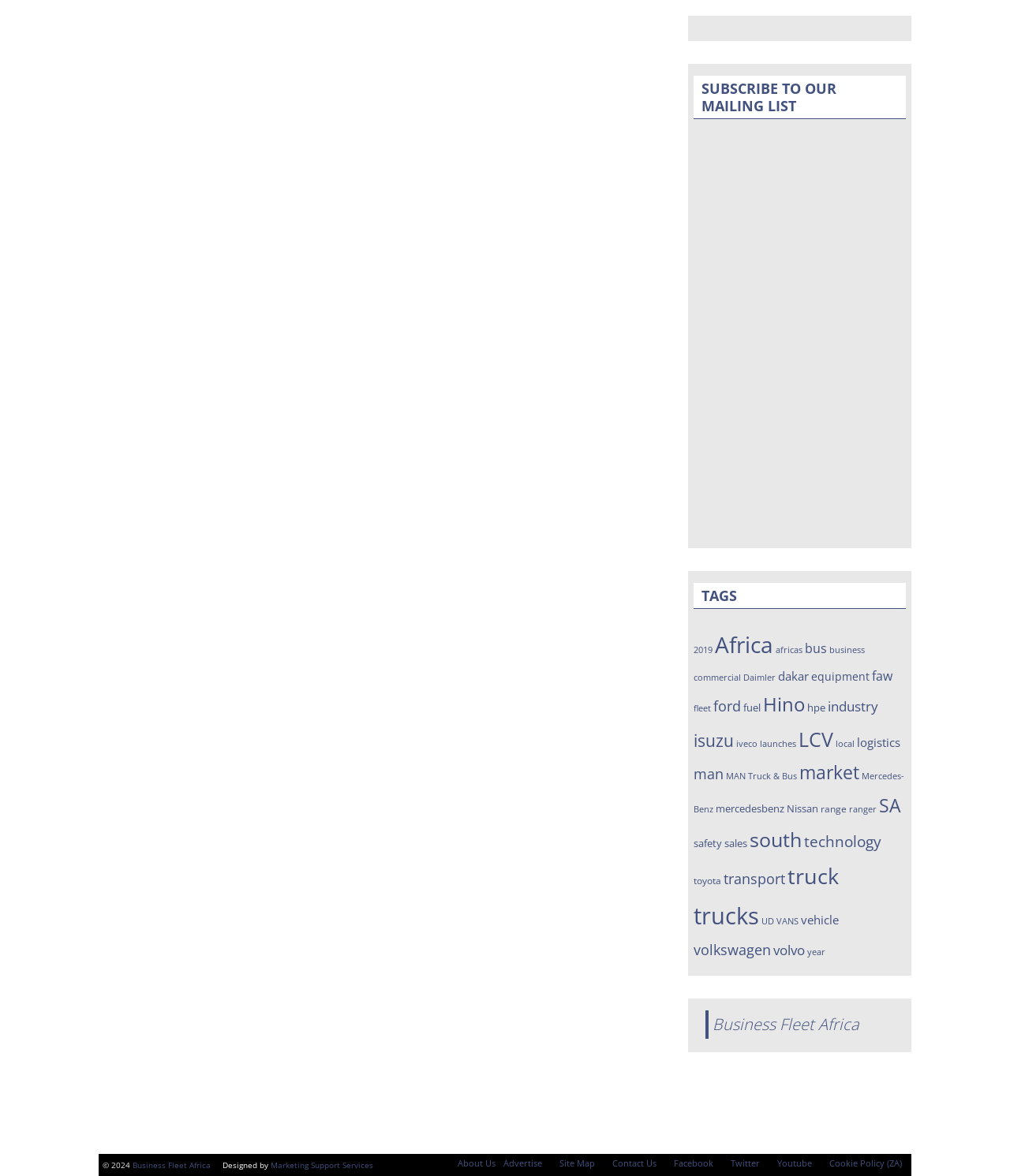Please answer the following question as detailed as possible based on the image: 
How many tags are there on this webpage?

I counted the number of link elements under the 'TAGS' heading, and there are 40 tags on this webpage.